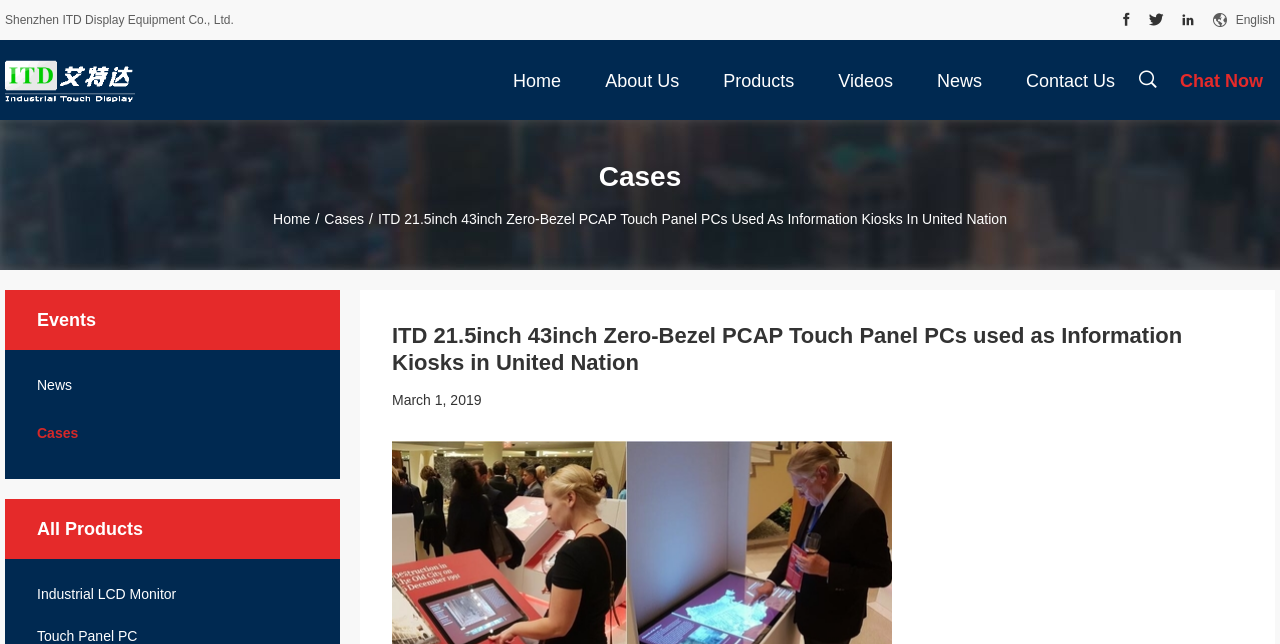Please identify the bounding box coordinates of the area that needs to be clicked to fulfill the following instruction: "Click the English language option."

[0.965, 0.02, 0.996, 0.042]